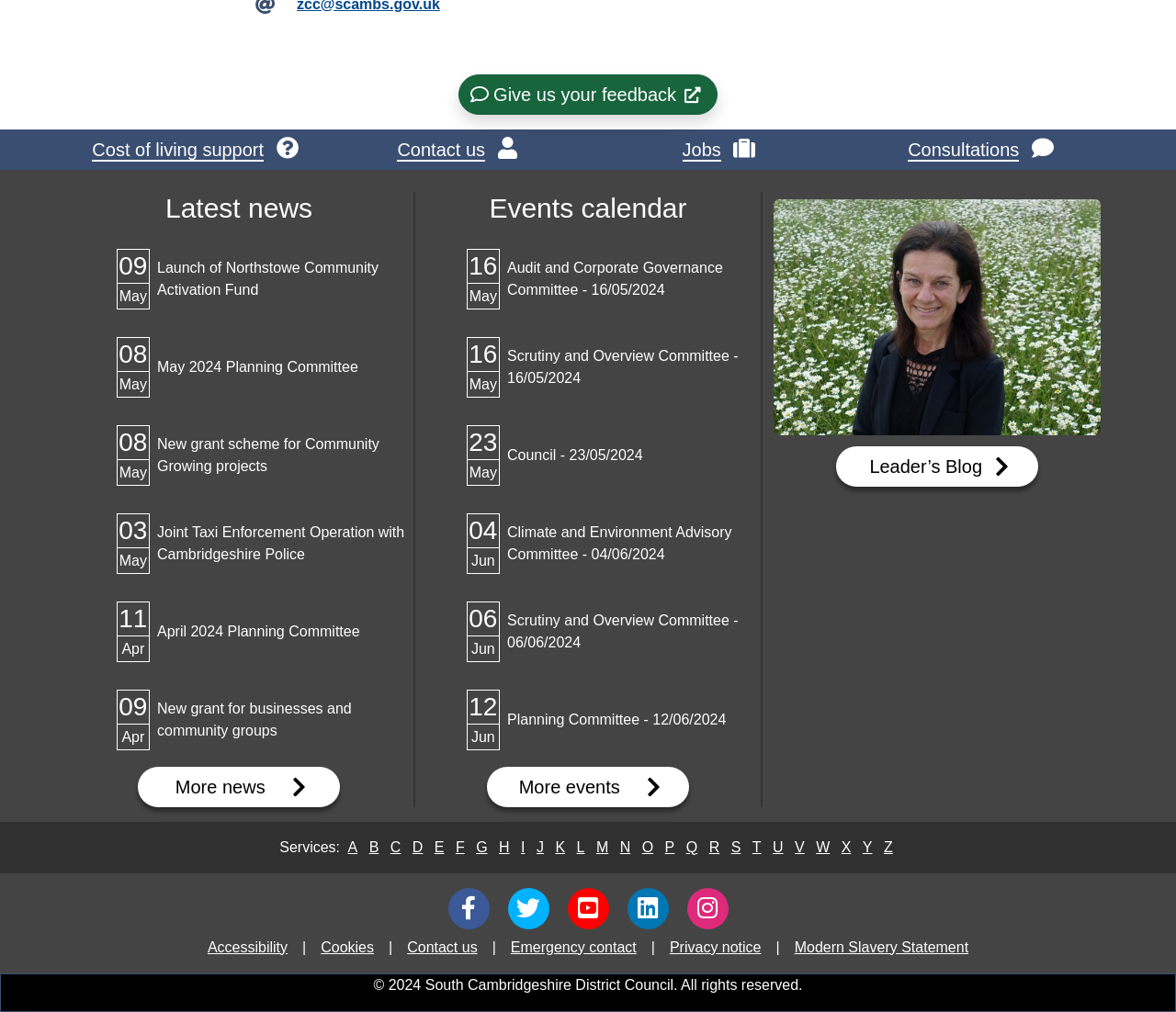Could you provide the bounding box coordinates for the portion of the screen to click to complete this instruction: "Read the Leader’s Blog"?

[0.711, 0.441, 0.883, 0.481]